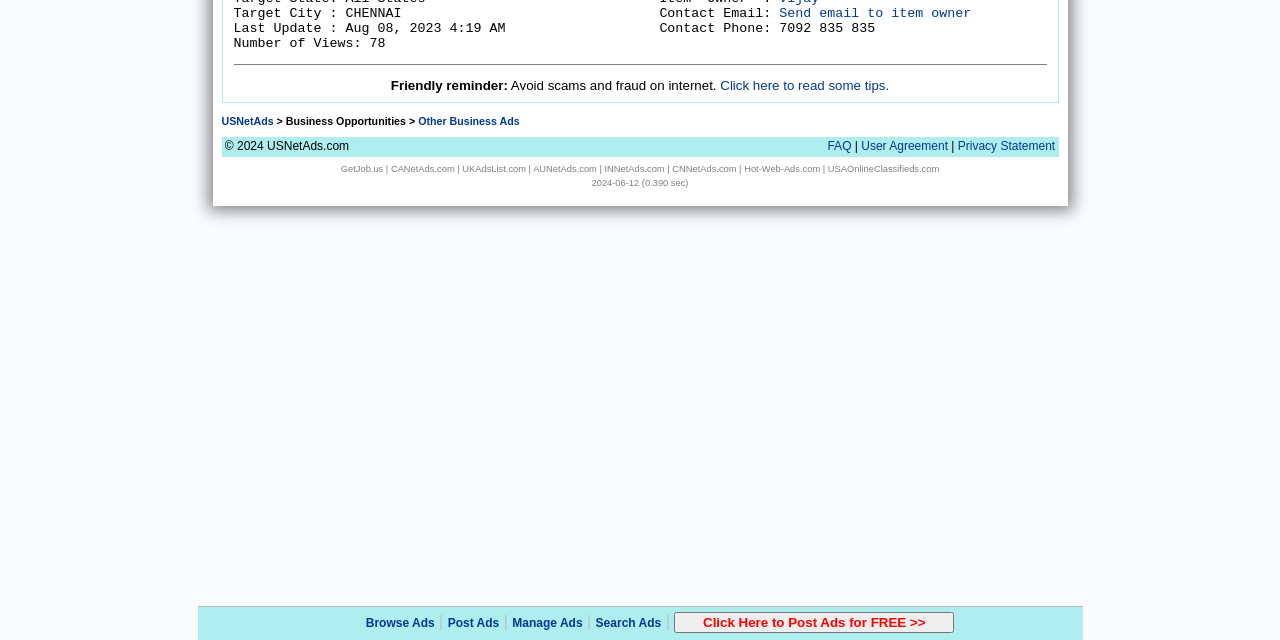Predict the bounding box coordinates of the UI element that matches this description: "Privacy". The coordinates should be in the format [left, top, right, bottom] with each value between 0 and 1.

None